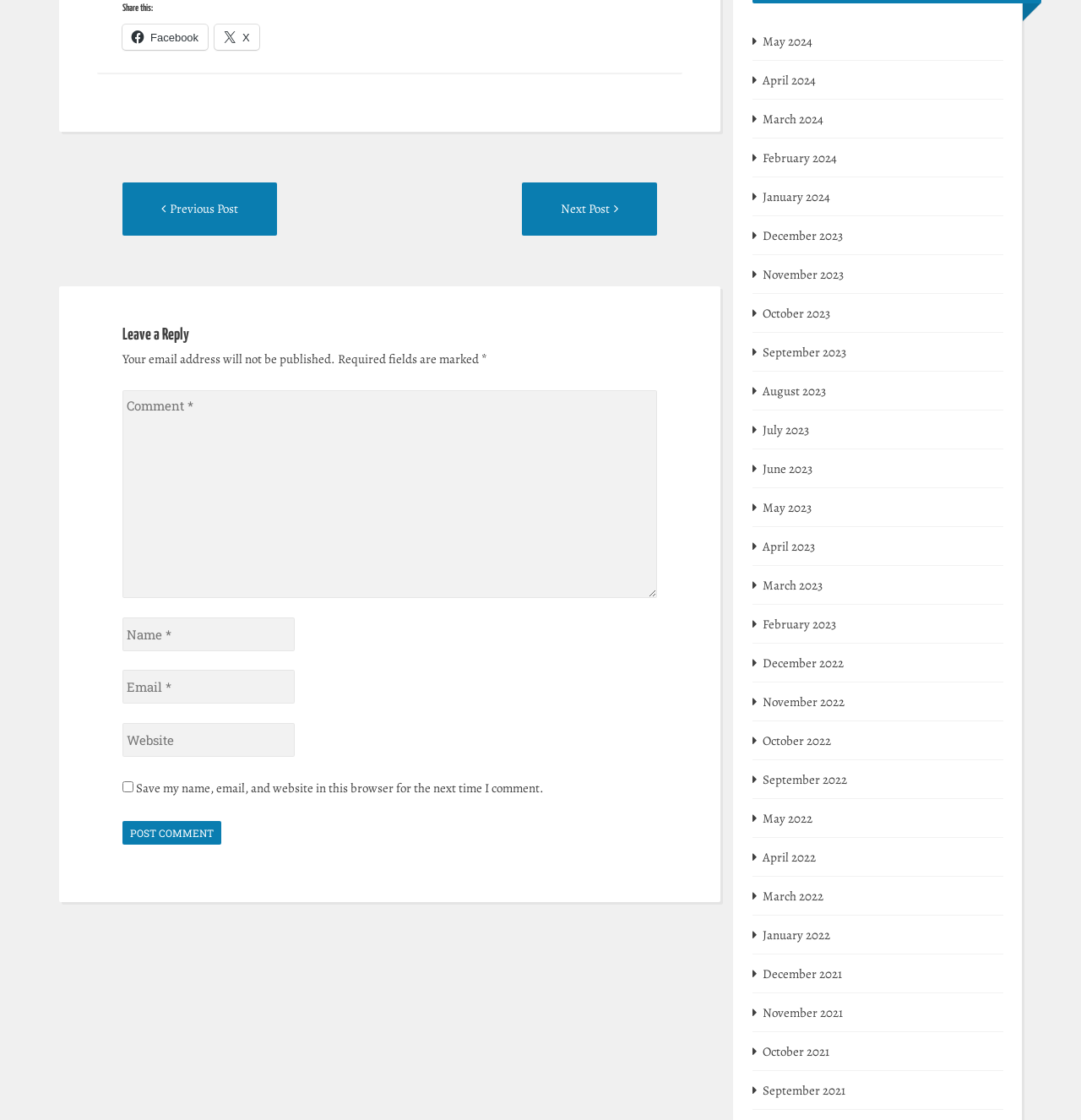What is the purpose of the checkbox?
Based on the image, provide your answer in one word or phrase.

Save comment info